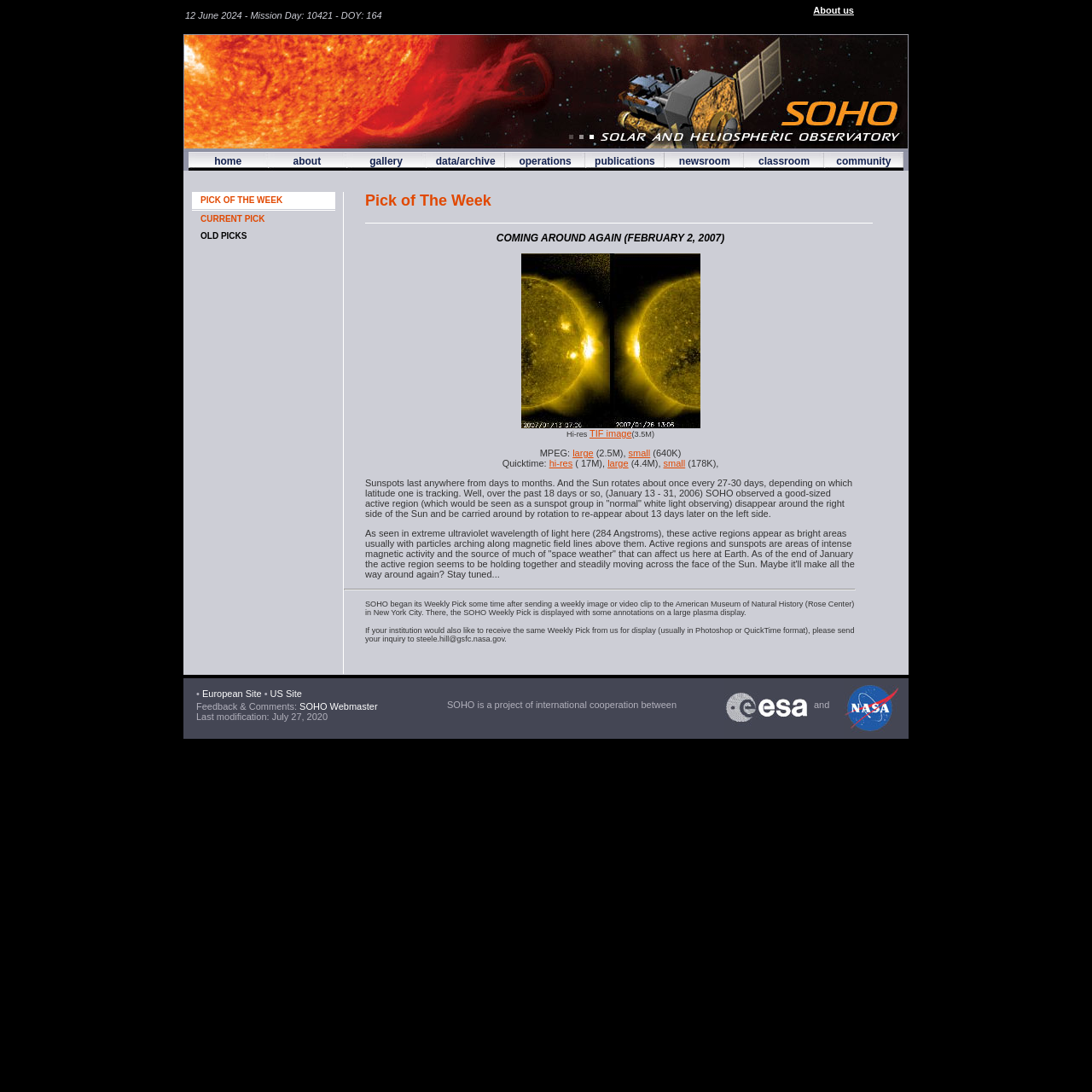Find the bounding box coordinates of the element you need to click on to perform this action: 'Click on About us'. The coordinates should be represented by four float values between 0 and 1, in the format [left, top, right, bottom].

[0.745, 0.005, 0.782, 0.014]